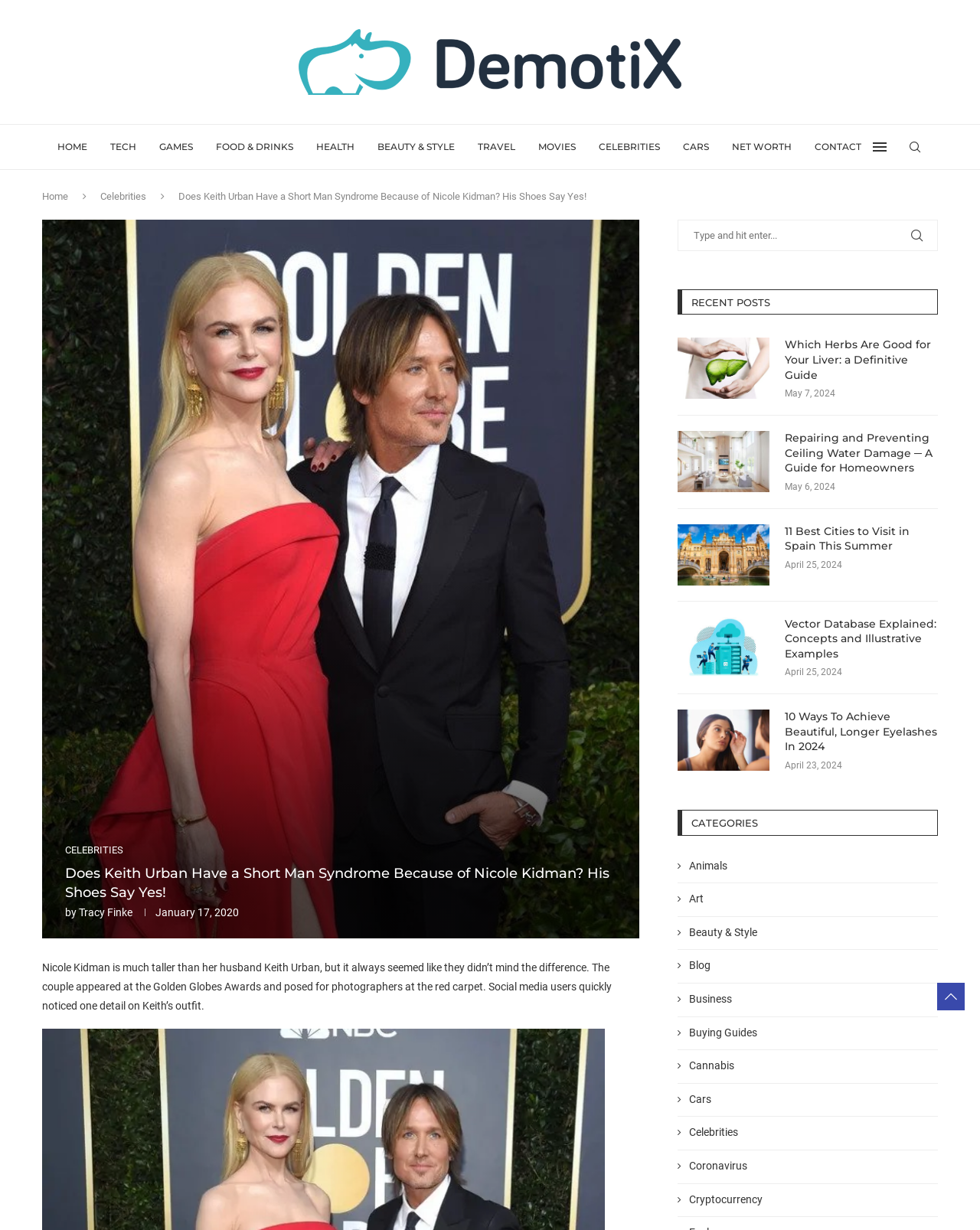Provide a brief response to the question using a single word or phrase: 
How many recent posts are listed on the webpage?

5